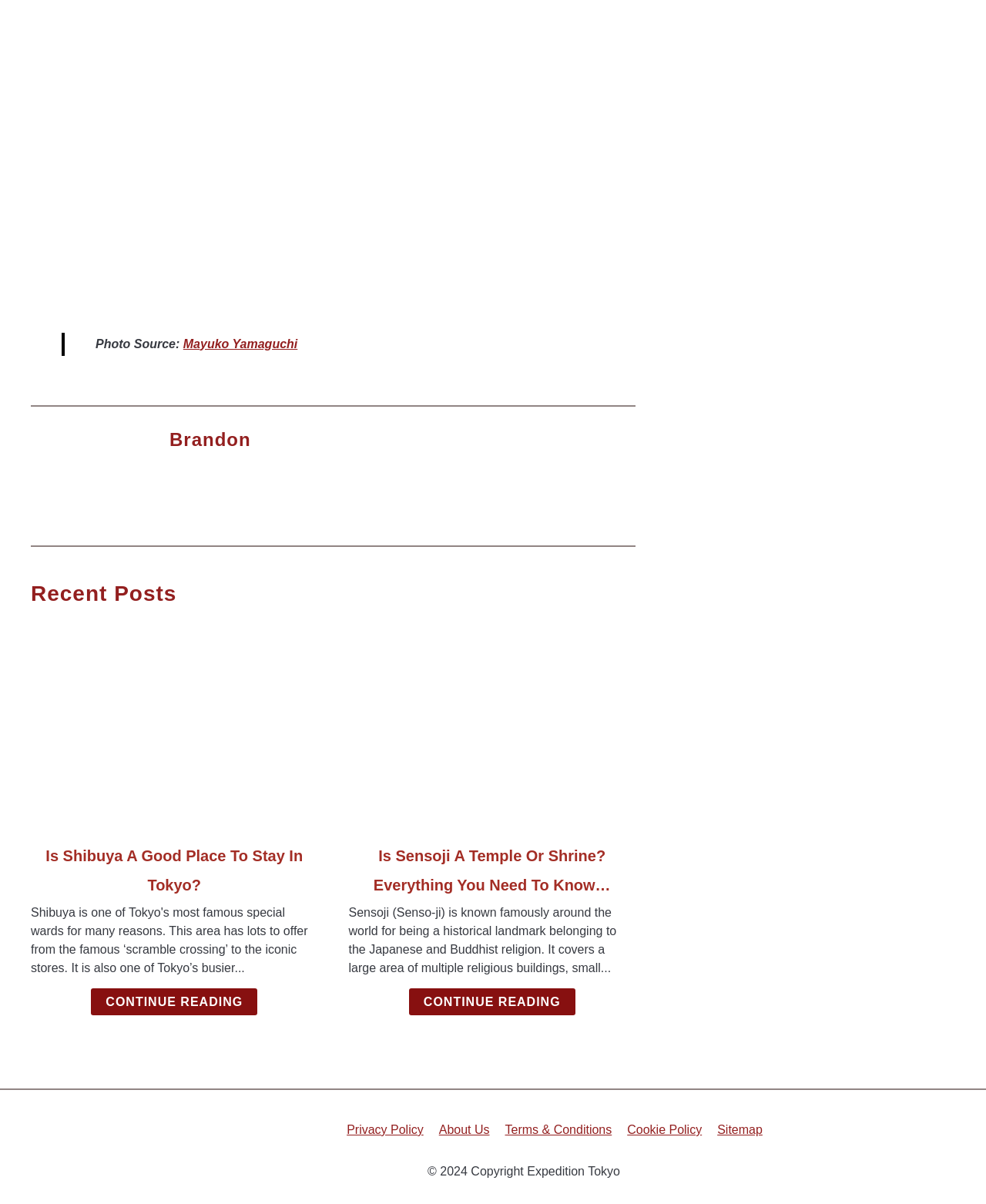Please identify the bounding box coordinates of the clickable region that I should interact with to perform the following instruction: "Visit the Privacy Policy page". The coordinates should be expressed as four float numbers between 0 and 1, i.e., [left, top, right, bottom].

[0.352, 0.933, 0.429, 0.944]